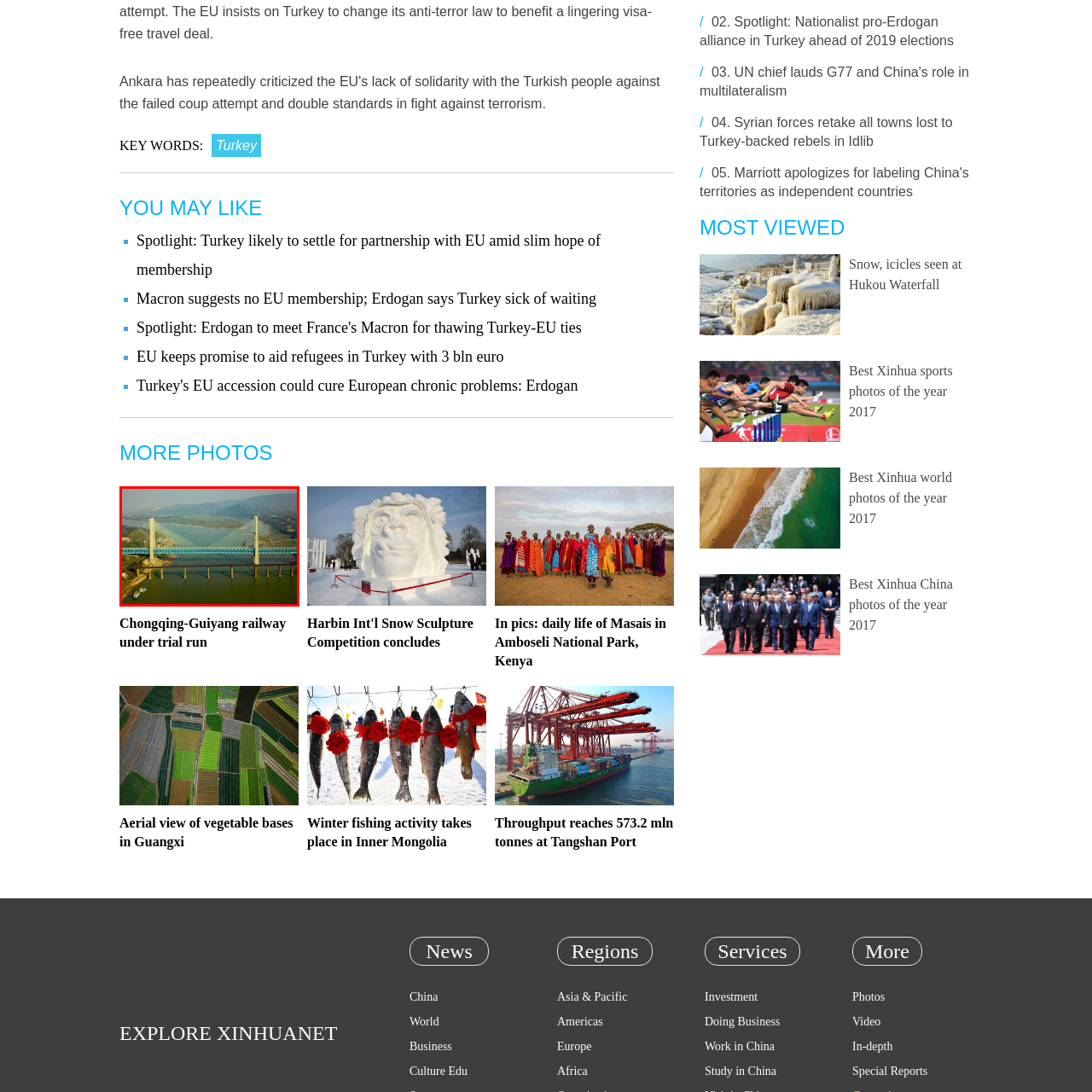Describe in detail what you see in the image highlighted by the red border.

This stunning aerial view showcases the Chongqing-Guiyang railway bridge, an engineering marvel straddling a serene river. The image captures the bridge's intricate cable-stayed design, with its striking blue span gracefully connecting the two riverbanks. Surrounding the structure, lush green hills rise in the background, emphasizing the natural beauty of the Chongqing region. The calm waters reflect the bridge and the landscape, creating a picturesque scene that highlights both human ingenuity and the tranquil environment.